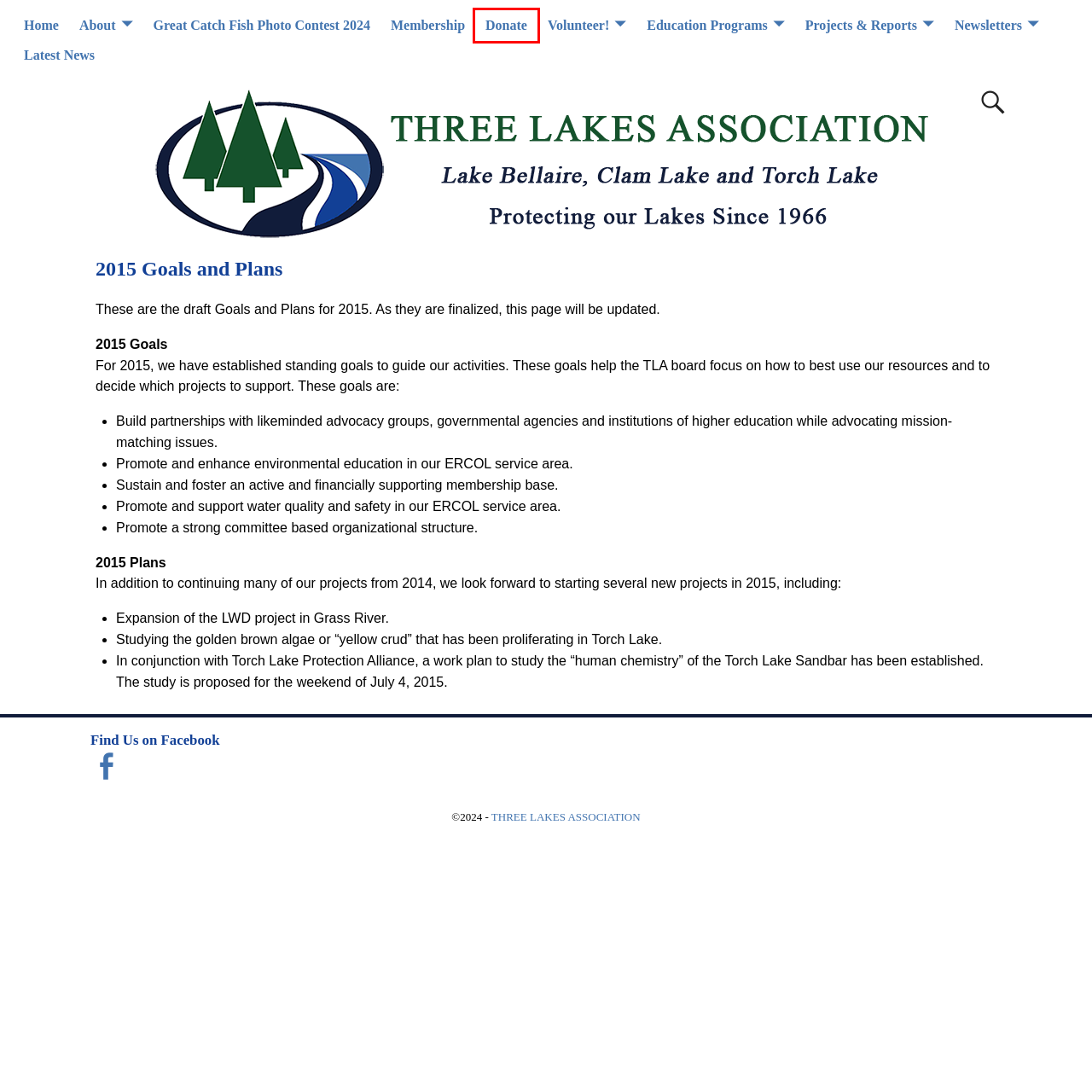You are looking at a webpage screenshot with a red bounding box around an element. Pick the description that best matches the new webpage after interacting with the element in the red bounding box. The possible descriptions are:
A. Welcome - THREE LAKES ASSOCIATION
B. Donate - THREE LAKES ASSOCIATION
C. Septic Inspection Ordinance - THREE LAKES ASSOCIATION
D. Three Lakes Association Membership - THREE LAKES ASSOCIATION
E. Great Catch Fish Photo Contest 2024 - THREE LAKES ASSOCIATION
F. Summer Intern Reports - THREE LAKES ASSOCIATION
G. Latest News - THREE LAKES ASSOCIATION
H. WQ Project Reports - THREE LAKES ASSOCIATION

B